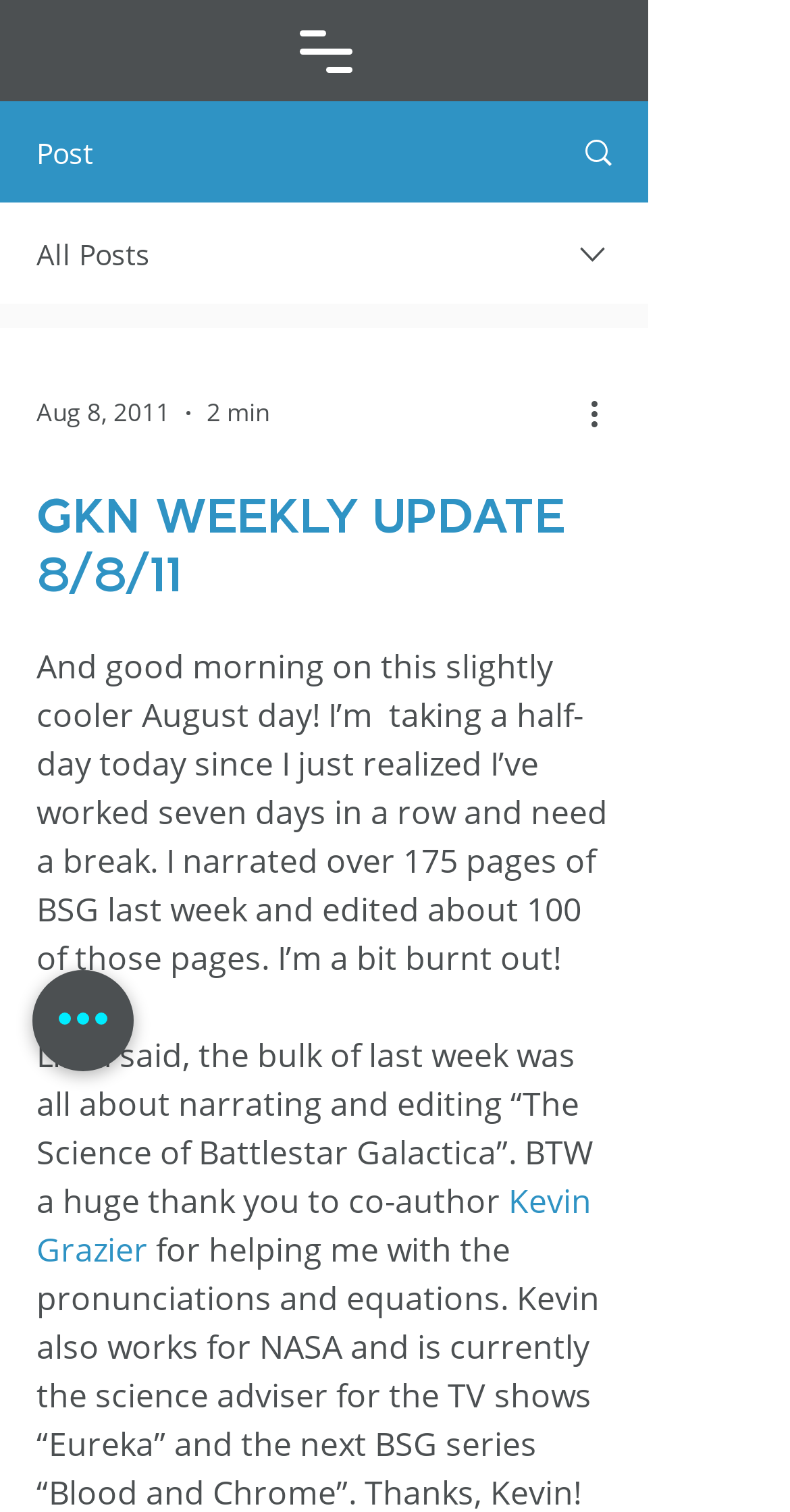What is the topic of the author's work?
Please give a detailed and elaborate answer to the question.

The author mentions working on 'The Science of Battlestar Galactica', which suggests that their work is related to this TV show or franchise.